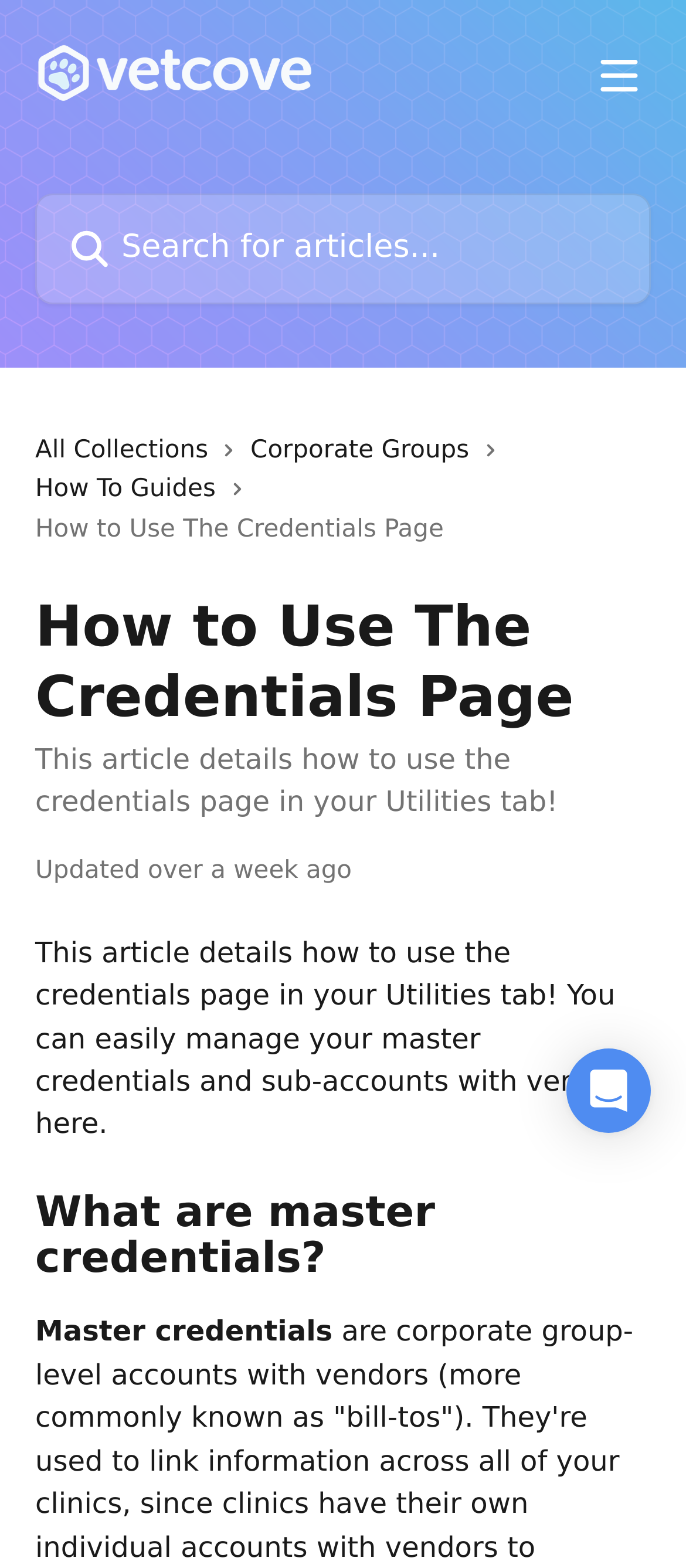What is the name of the help center?
Please craft a detailed and exhaustive response to the question.

The name of the help center can be found in the top-left corner of the webpage, where it says 'Vetcove Help Center' in a link format.